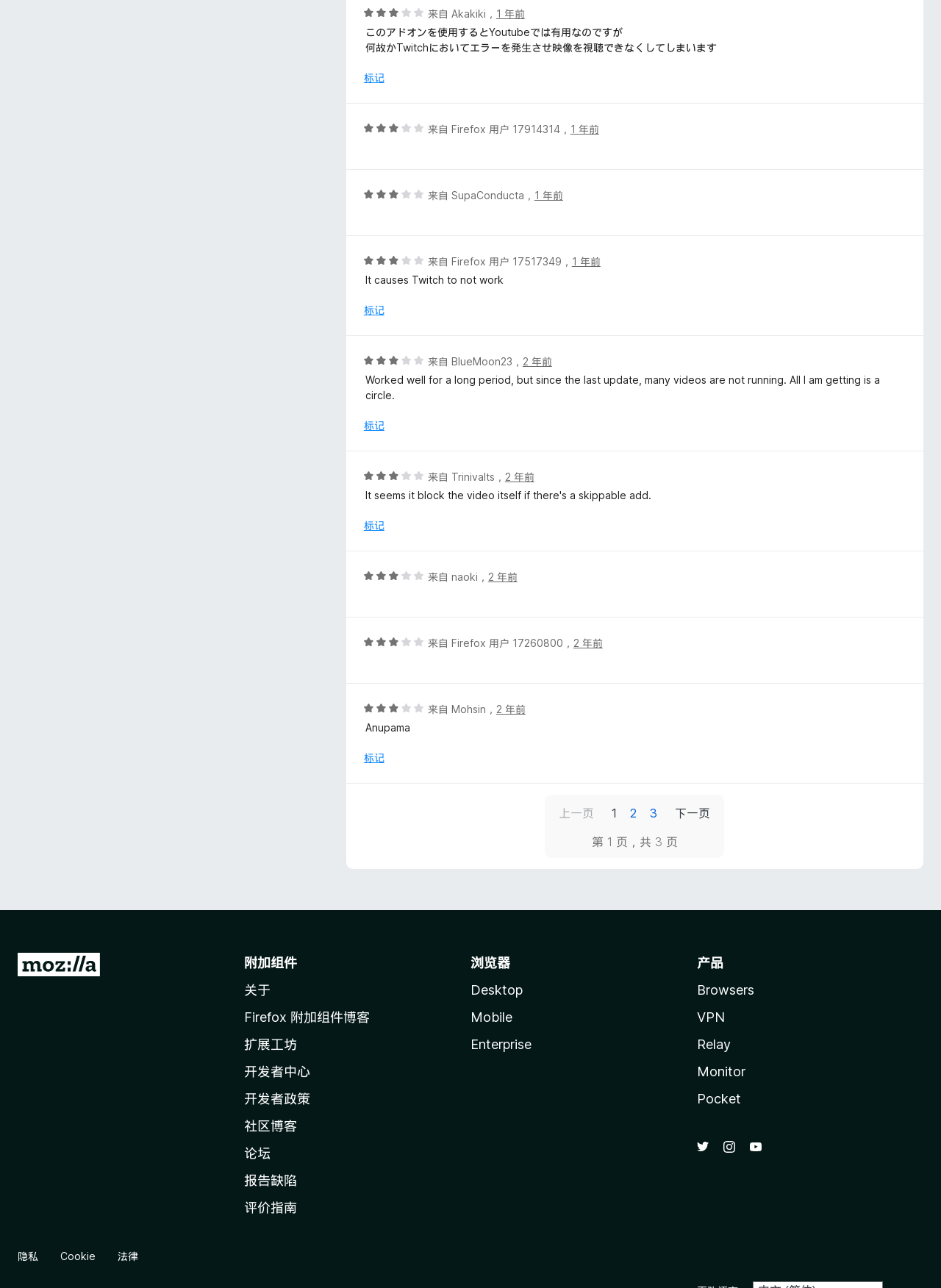How long ago was the second review written?
Look at the screenshot and respond with one word or a short phrase.

1 年前